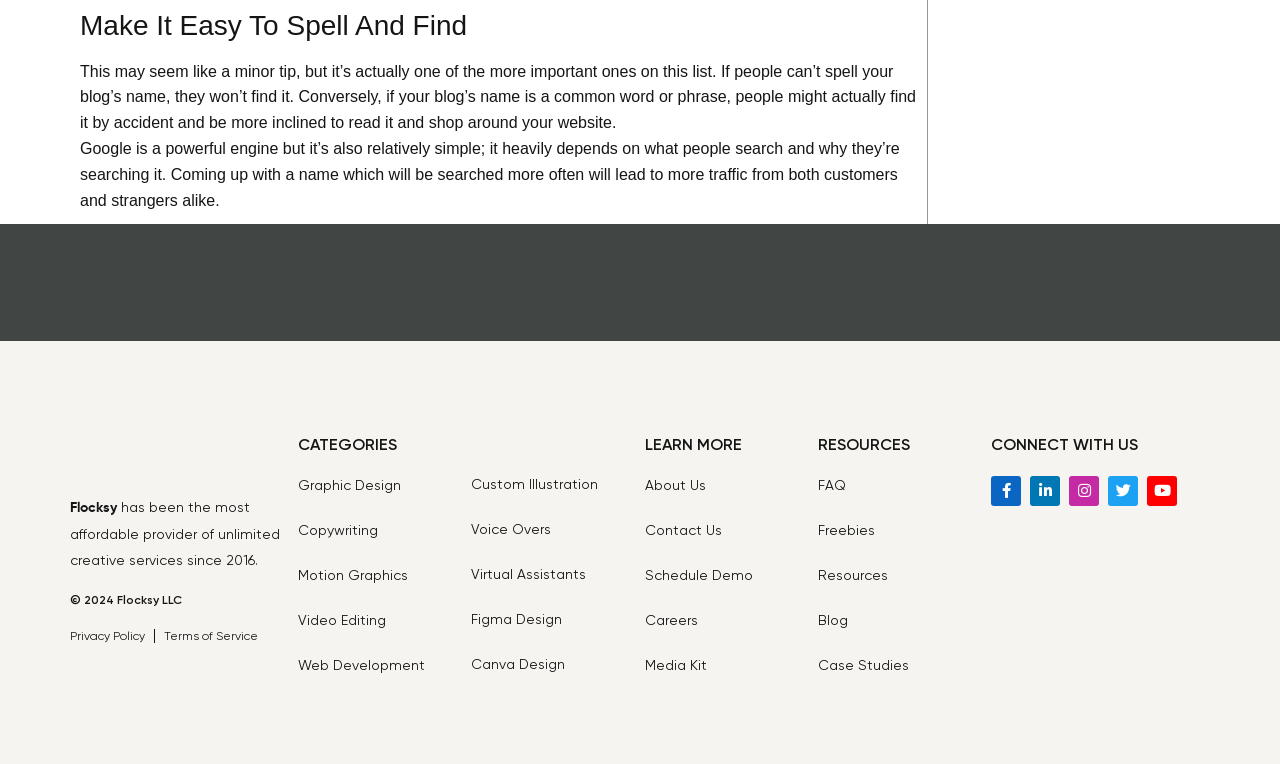Bounding box coordinates must be specified in the format (top-left x, top-left y, bottom-right x, bottom-right y). All values should be floating point numbers between 0 and 1. What are the bounding box coordinates of the UI element described as: parent_node: LOCATION

None